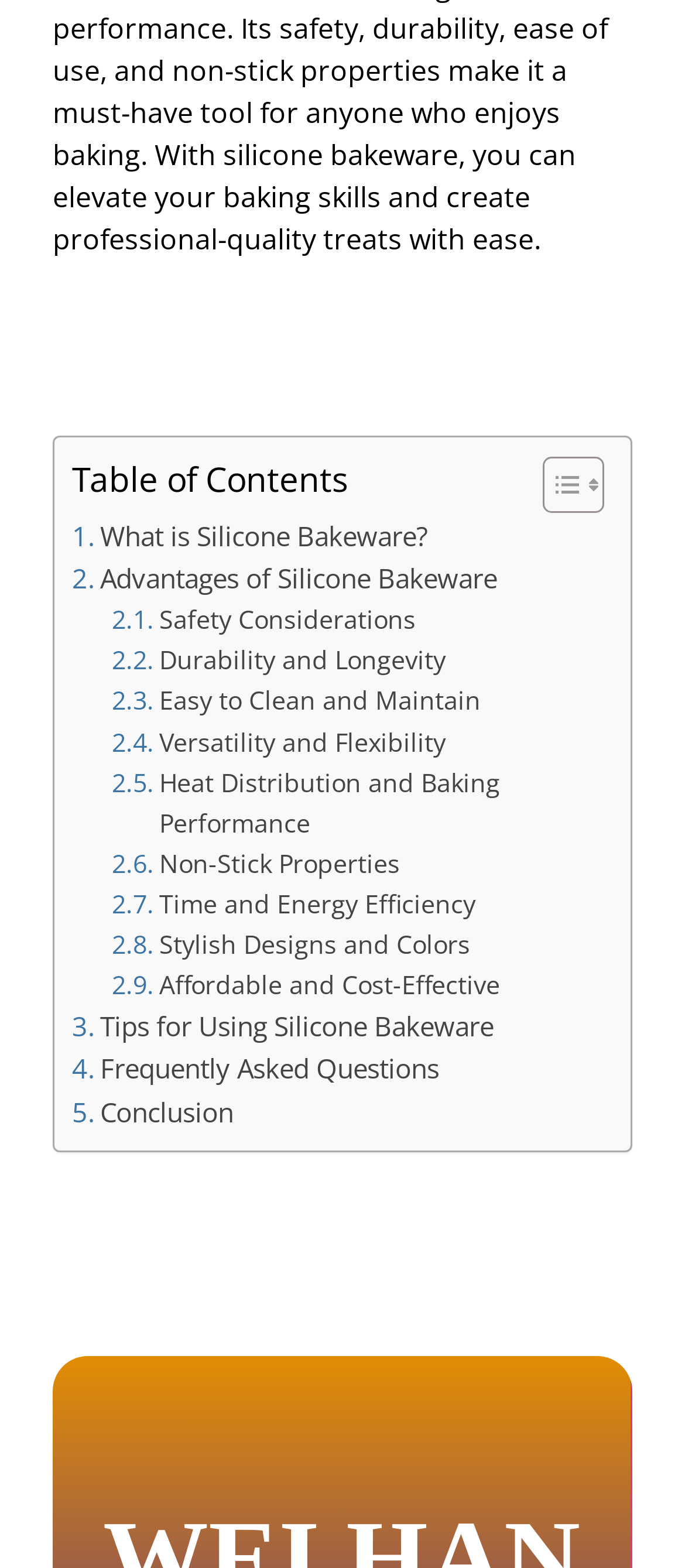Locate the bounding box coordinates of the element I should click to achieve the following instruction: "Get tips for using silicone bakeware".

[0.105, 0.641, 0.721, 0.668]